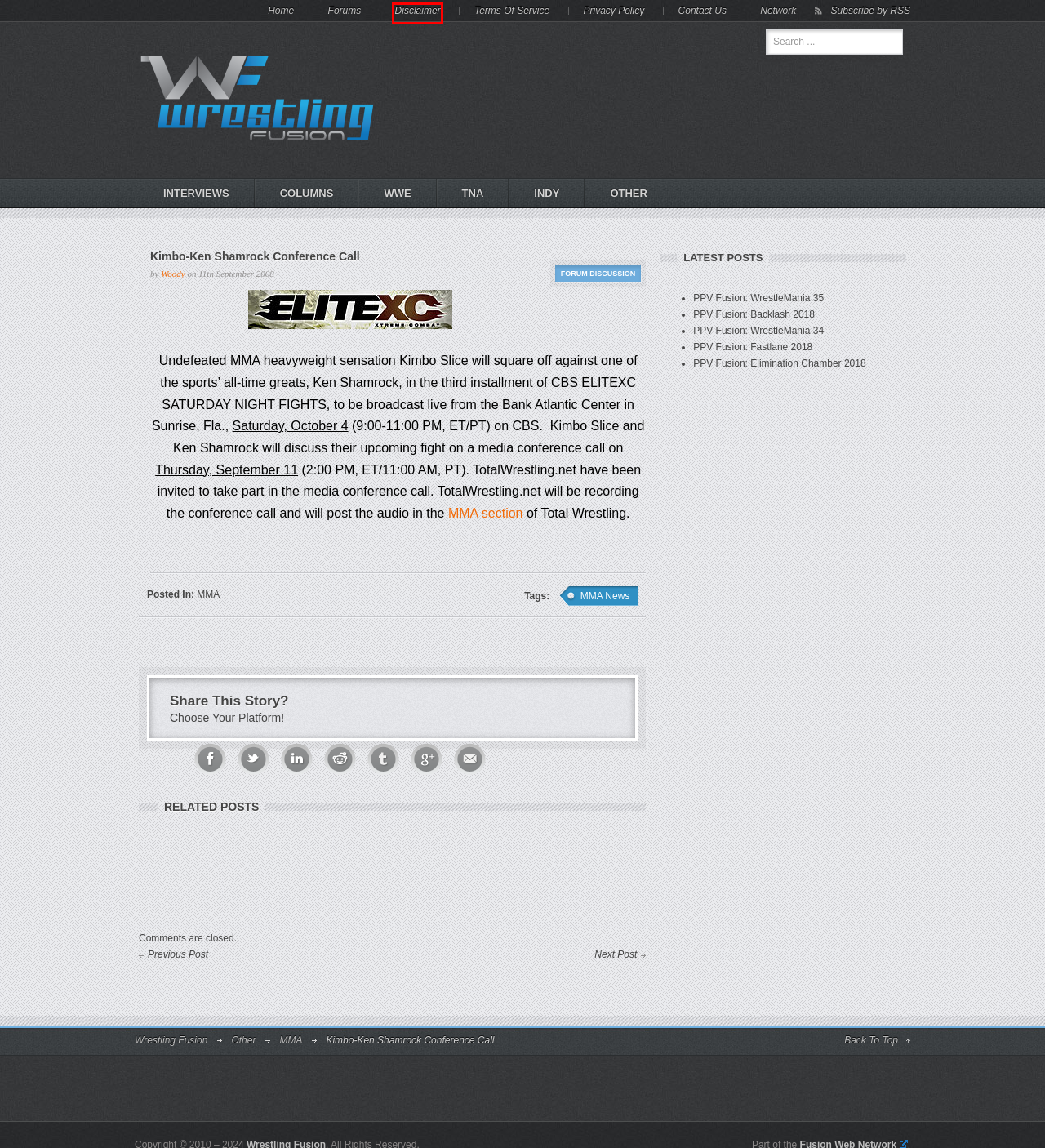A screenshot of a webpage is given, marked with a red bounding box around a UI element. Please select the most appropriate webpage description that fits the new page after clicking the highlighted element. Here are the candidates:
A. Privacy Policy - Wrestling Fusion
B. PPV Fusion: WrestleMania 34 - Wrestling Fusion
C. Disclaimer - Wrestling Fusion
D. Posts Tagged MMA News - Wrestling Fusion
E. Posts in the TNA Category - Wrestling Fusion
F. Wrestling Fusion Forums
G. PPV Fusion: WrestleMania 35 - Wrestling Fusion
H. PPV Fusion: Backlash 2018 - Wrestling Fusion

C